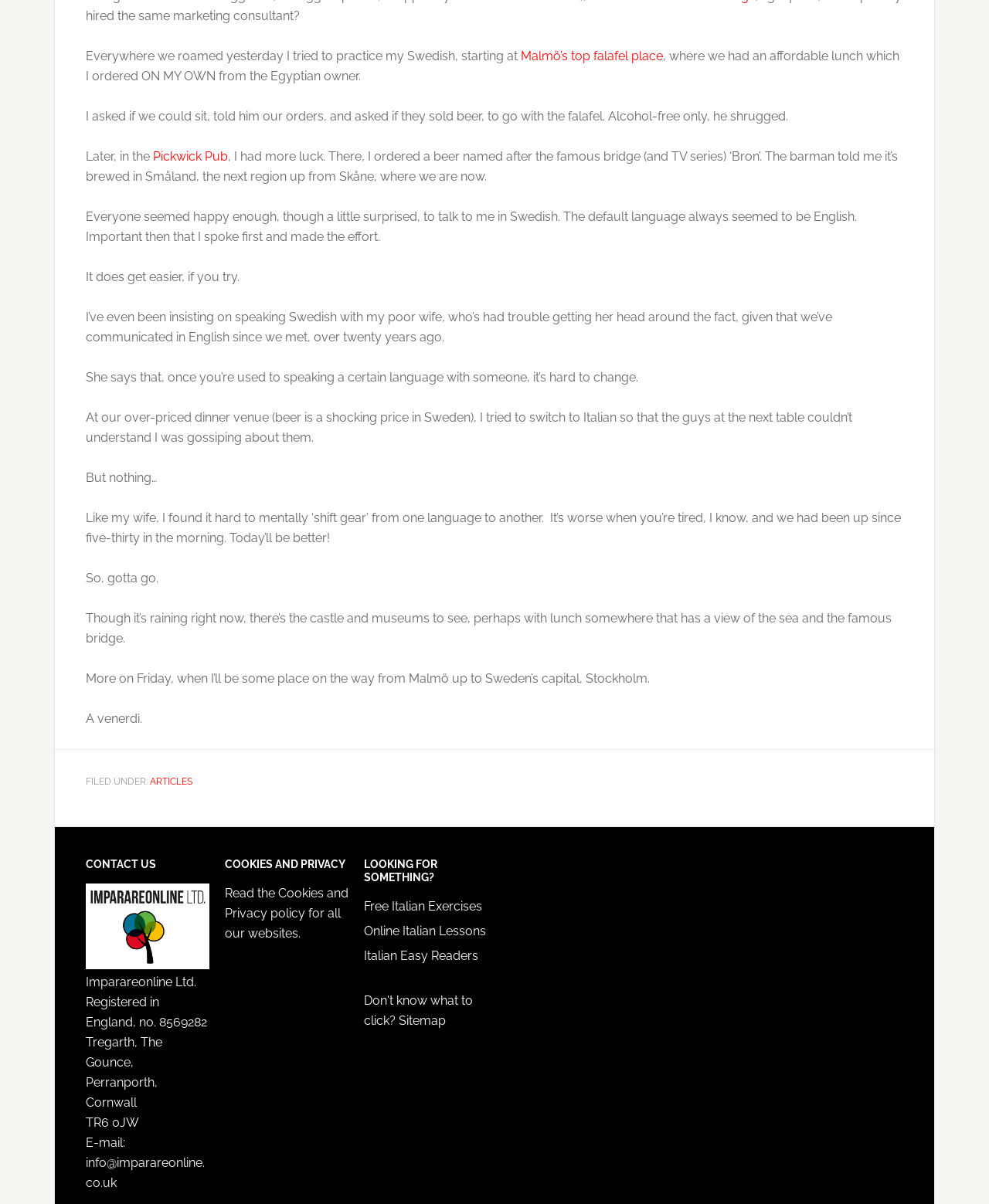Refer to the image and provide an in-depth answer to the question: 
What is the topic of the article?

The article appears to be about the author's experiences with learning and speaking Swedish, and their efforts to practice the language during their travels.